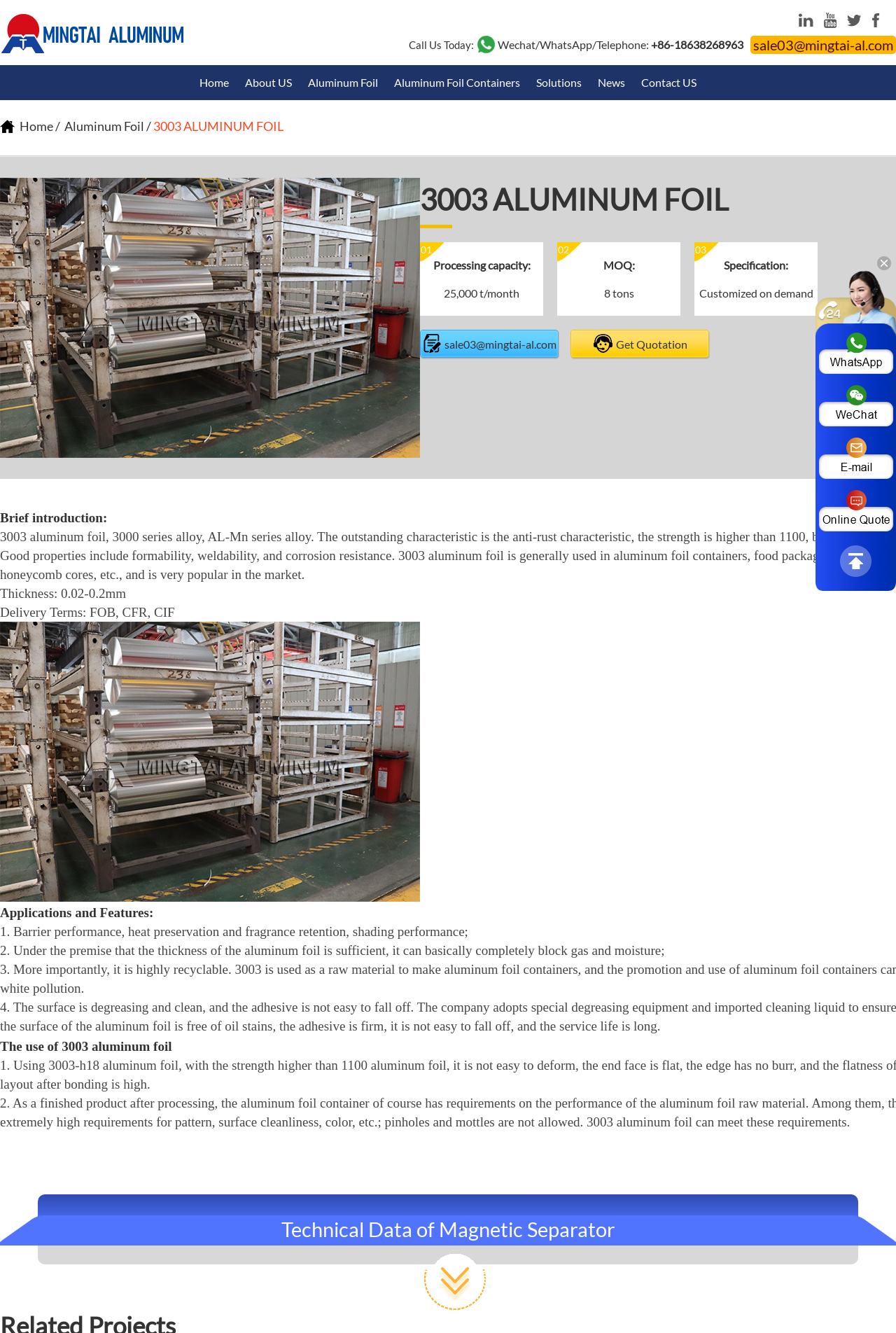Please locate the bounding box coordinates of the element that needs to be clicked to achieve the following instruction: "Click the 'About US' link". The coordinates should be four float numbers between 0 and 1, i.e., [left, top, right, bottom].

[0.266, 0.049, 0.334, 0.075]